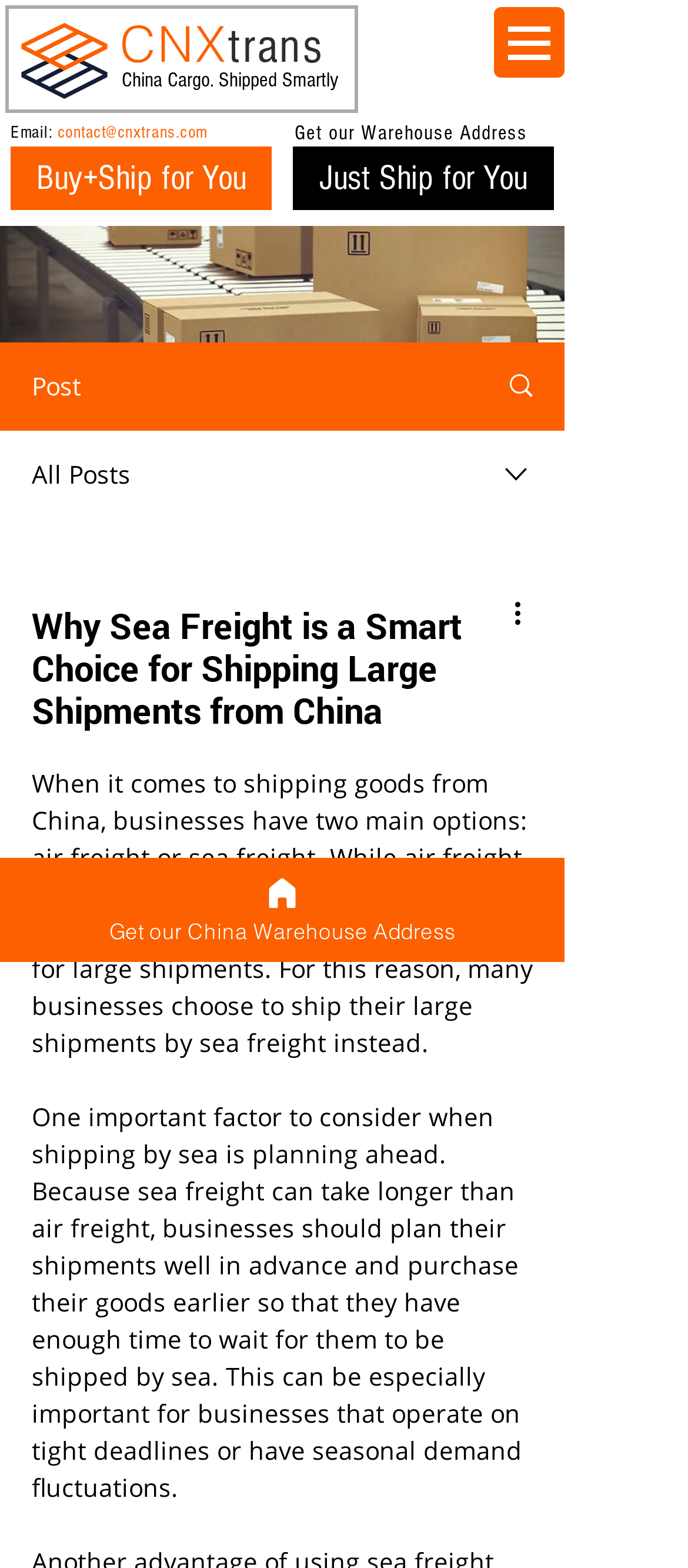How many navigation options are available?
Examine the screenshot and reply with a single word or phrase.

3